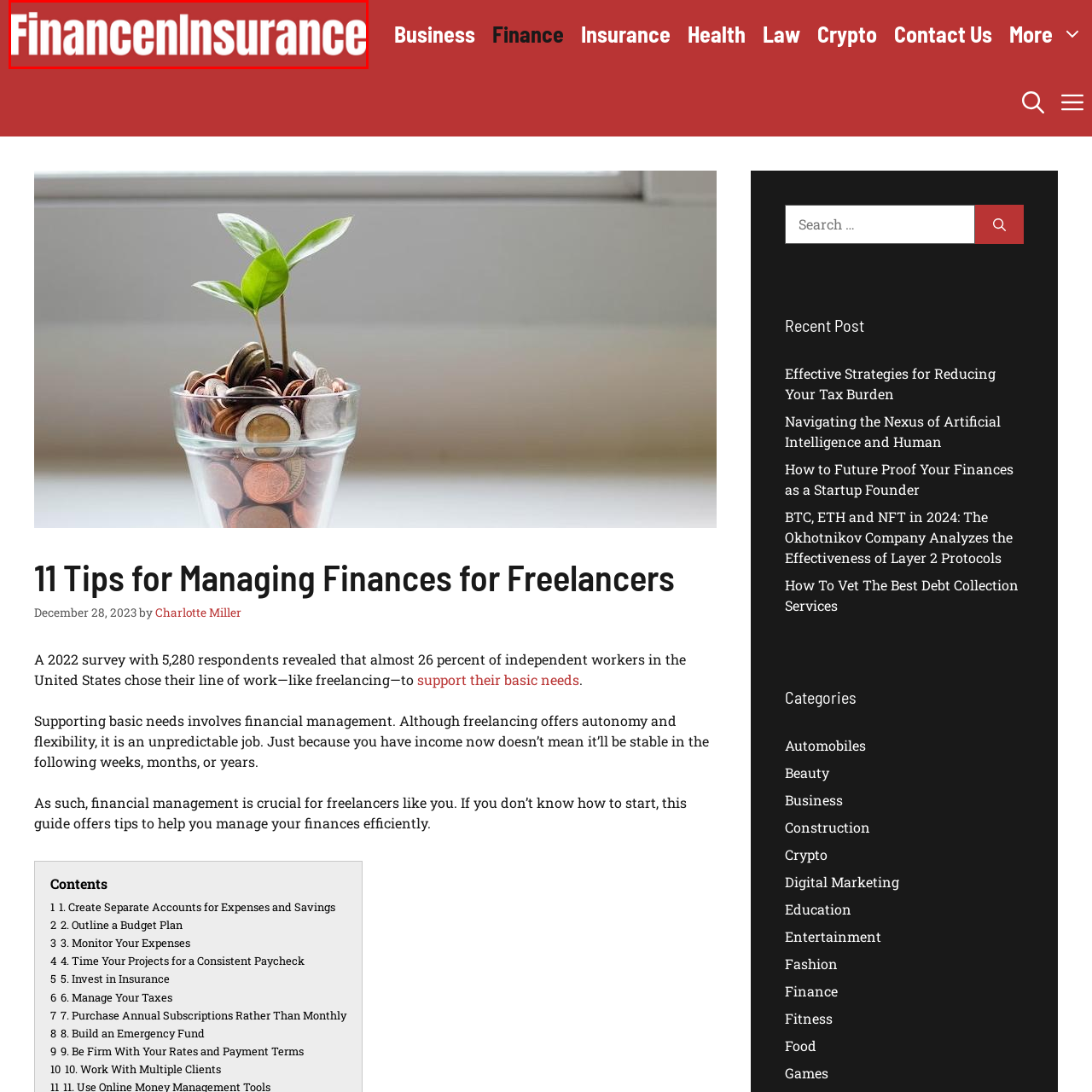What type of resources are offered by the website?
Take a close look at the image highlighted by the red bounding box and answer the question thoroughly based on the details you see.

The image serves as a visual representation for a website that offers various resources and guides related to financial management and insurance options for individuals and businesses, providing a clear indication of the website's purpose and content.